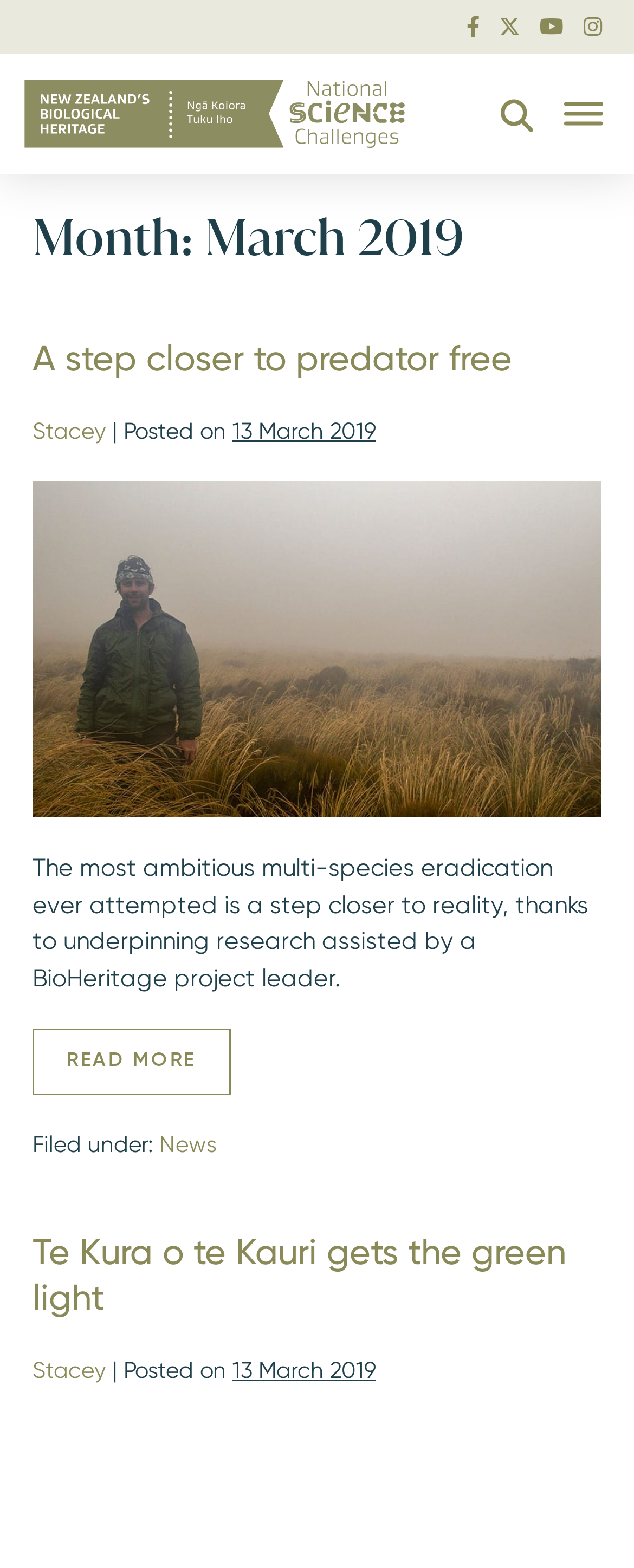Pinpoint the bounding box coordinates of the element that must be clicked to accomplish the following instruction: "View Te Kura o te Kauri gets the green light". The coordinates should be in the format of four float numbers between 0 and 1, i.e., [left, top, right, bottom].

[0.051, 0.784, 0.892, 0.841]